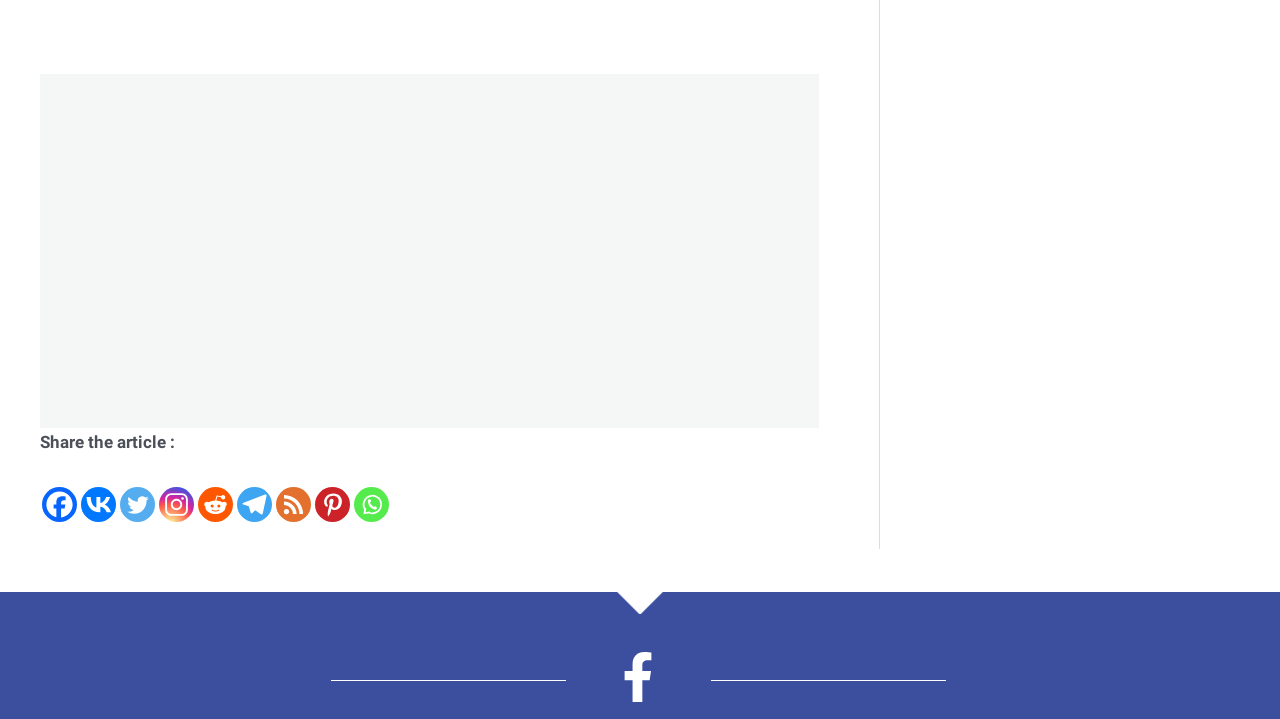Using the information from the screenshot, answer the following question thoroughly:
Is there an image associated with the Vkontakte link?

The Vkontakte link has an image associated with it, as indicated by the presence of an image element with bounding box coordinates [0.063, 0.677, 0.091, 0.726] within the Vkontakte link element.